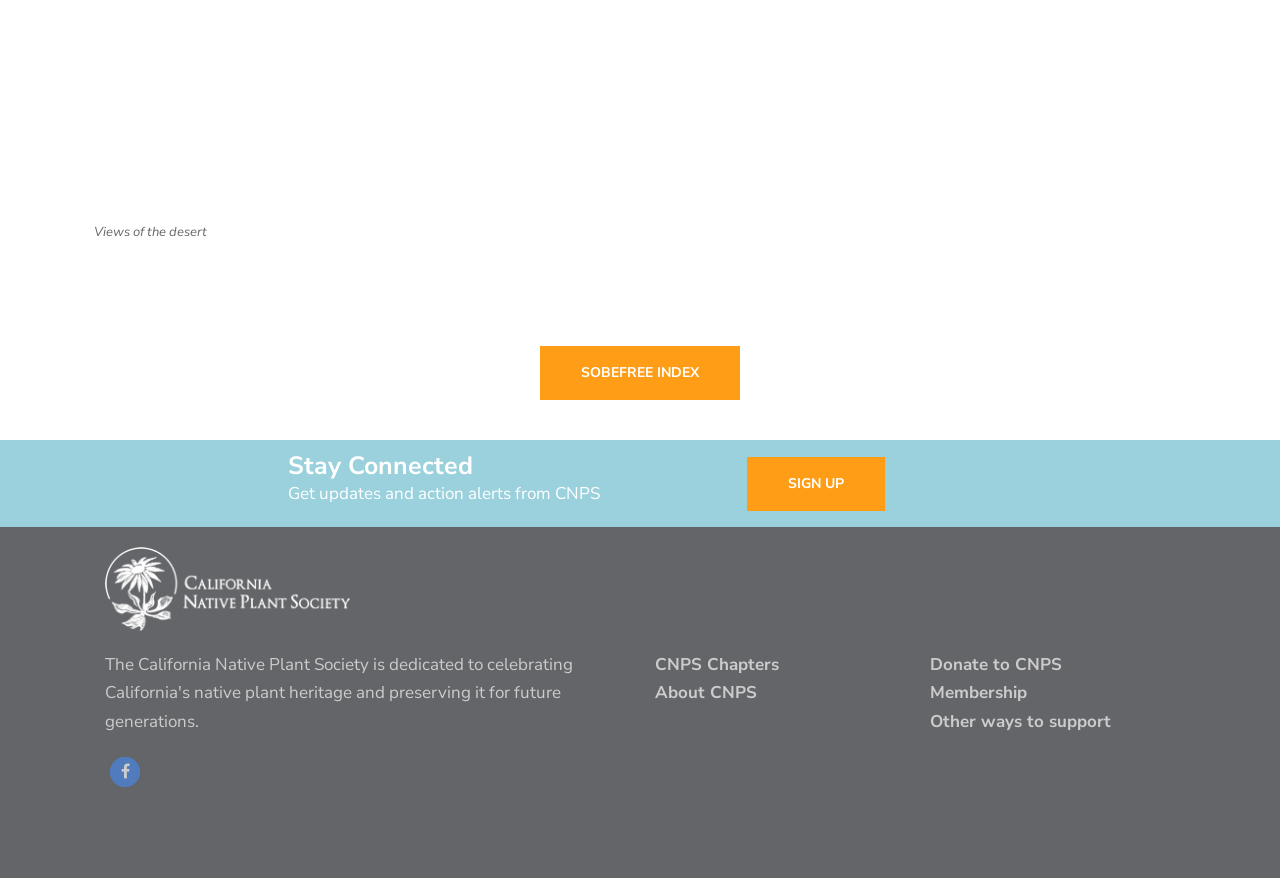What is the organization's name?
Refer to the image and respond with a one-word or short-phrase answer.

CNPS